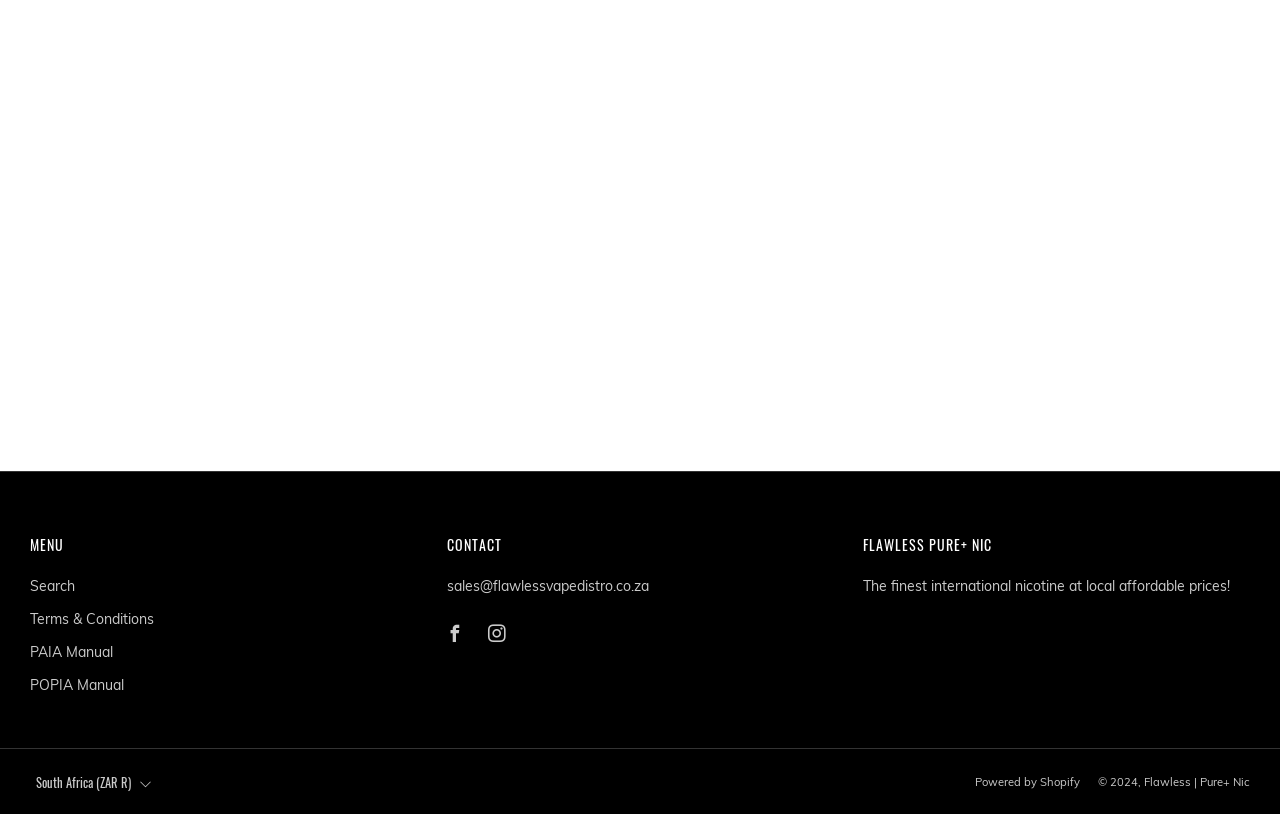Refer to the image and offer a detailed explanation in response to the question: What is the country of operation?

The country of operation is obtained from the dropdown button labeled 'South Africa (ZAR R)' under the 'COUNTRY' section, indicating that the website operates in South Africa.